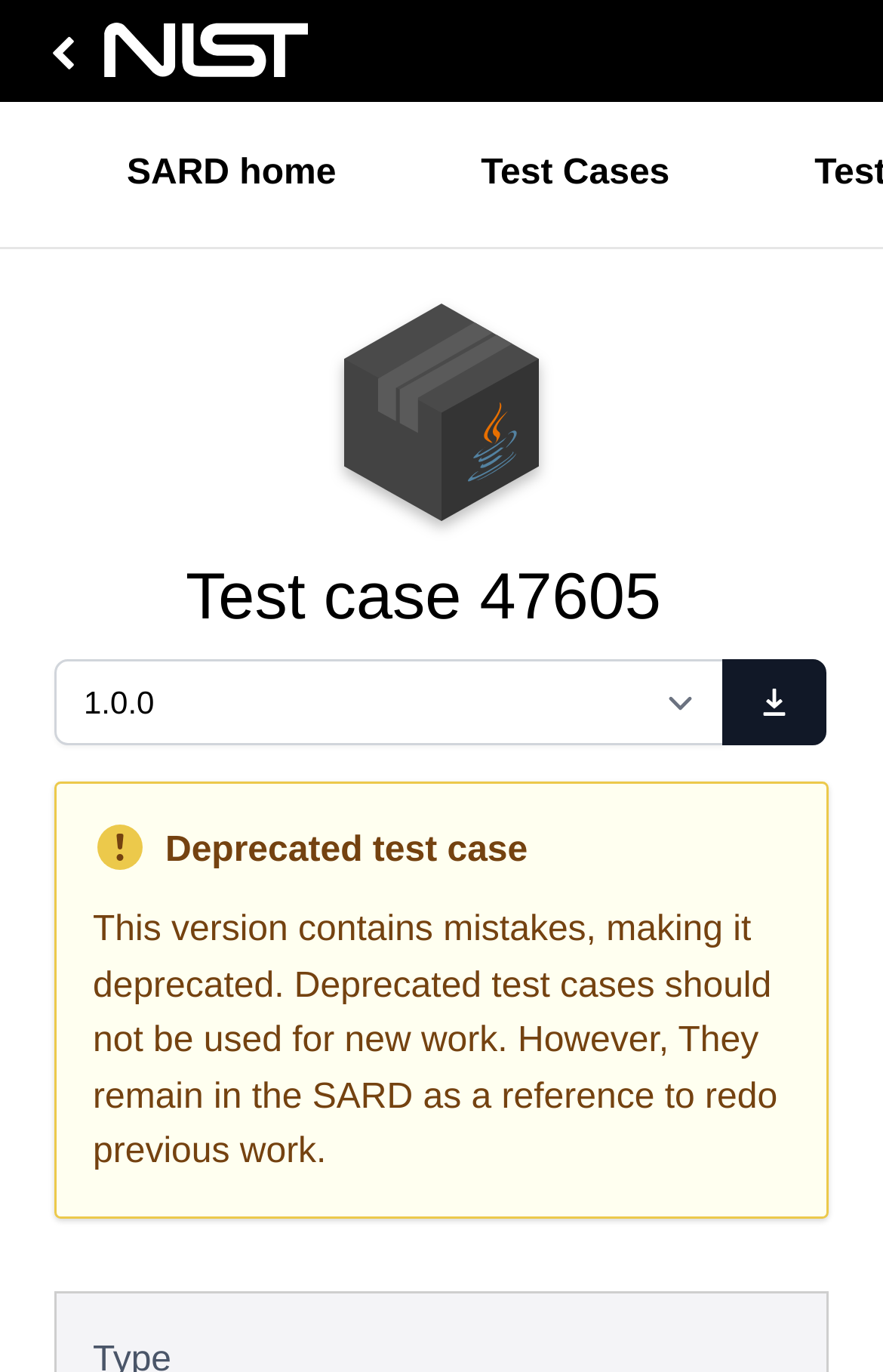What type of content is presented on this webpage?
Look at the image and answer the question with a single word or phrase.

Test case